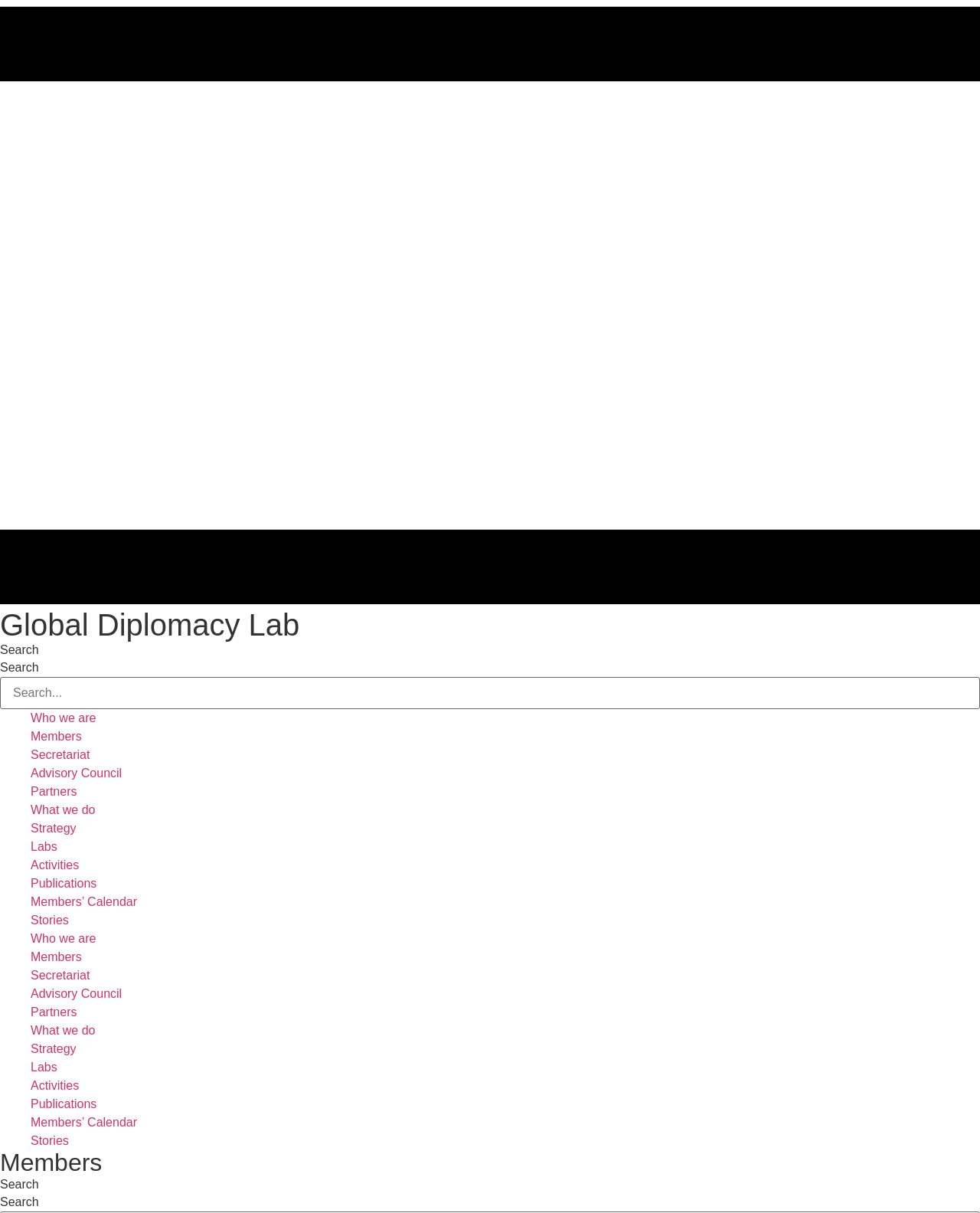Identify the bounding box for the UI element described as: "Members’ Calendar". The coordinates should be four float numbers between 0 and 1, i.e., [left, top, right, bottom].

[0.031, 0.92, 0.14, 0.931]